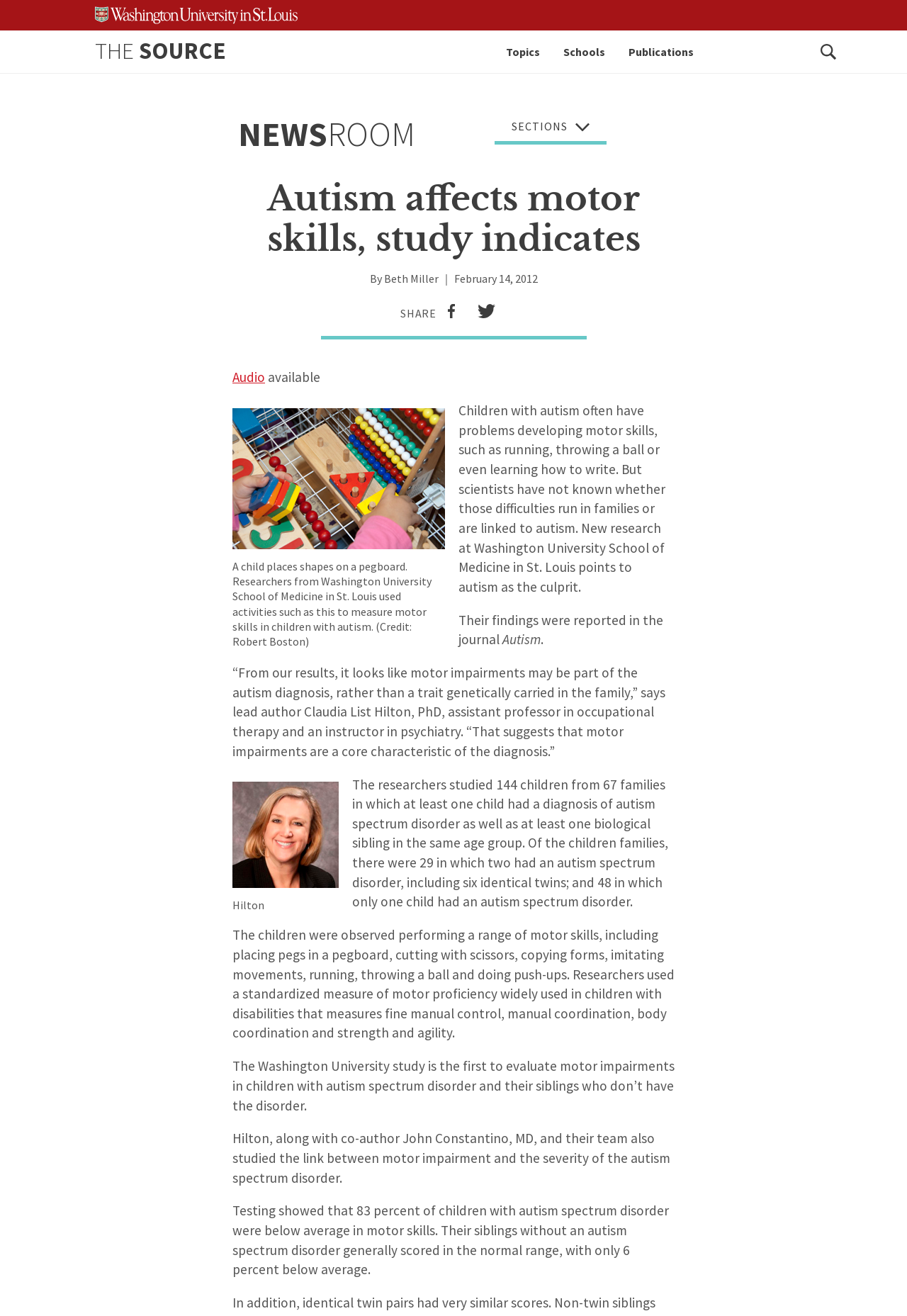Identify the bounding box for the UI element specified in this description: "THE SOURCE". The coordinates must be four float numbers between 0 and 1, formatted as [left, top, right, bottom].

[0.105, 0.027, 0.249, 0.05]